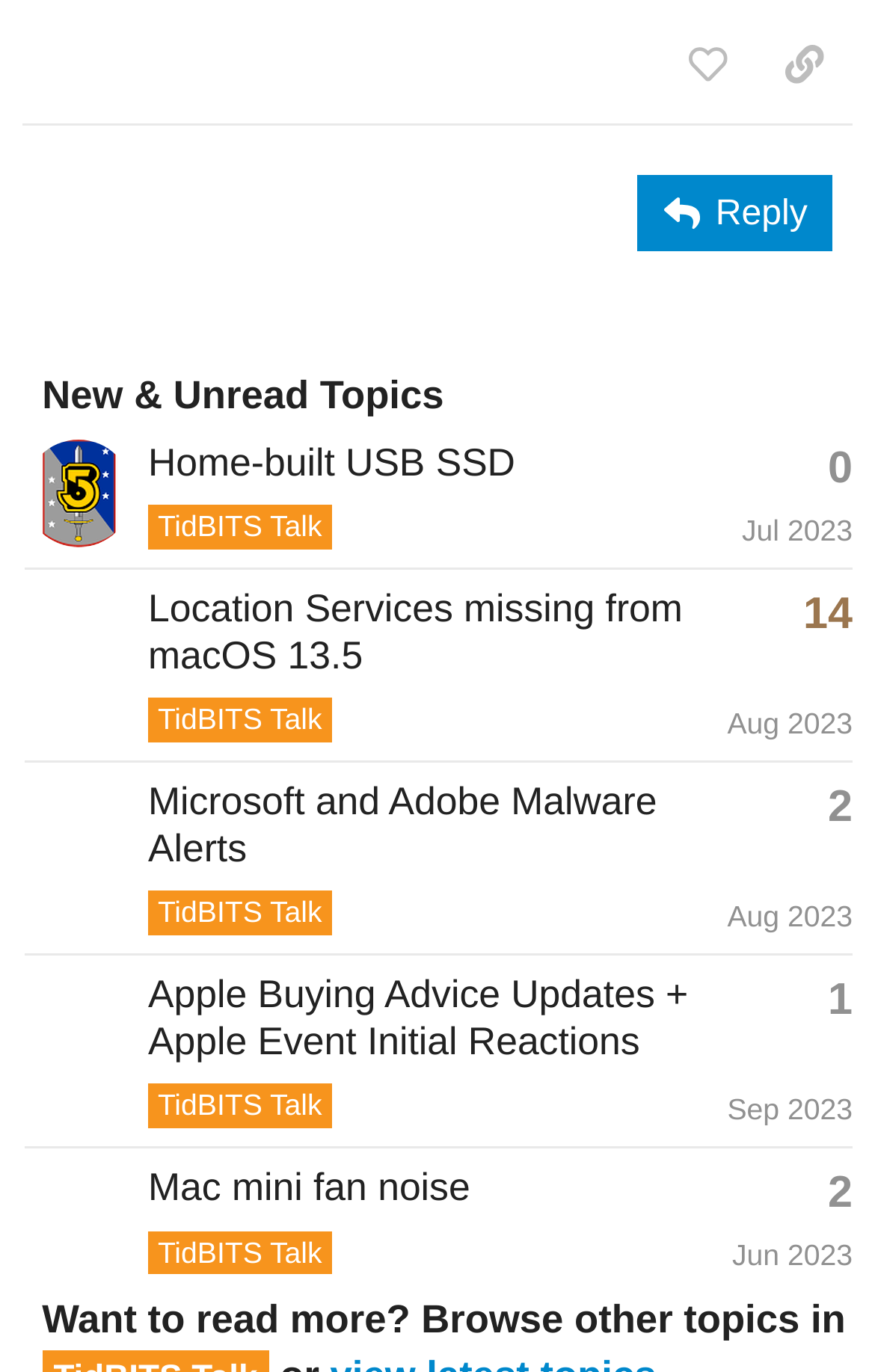What is the name of the forum where these topics are discussed?
Using the screenshot, give a one-word or short phrase answer.

TidBITS Talk